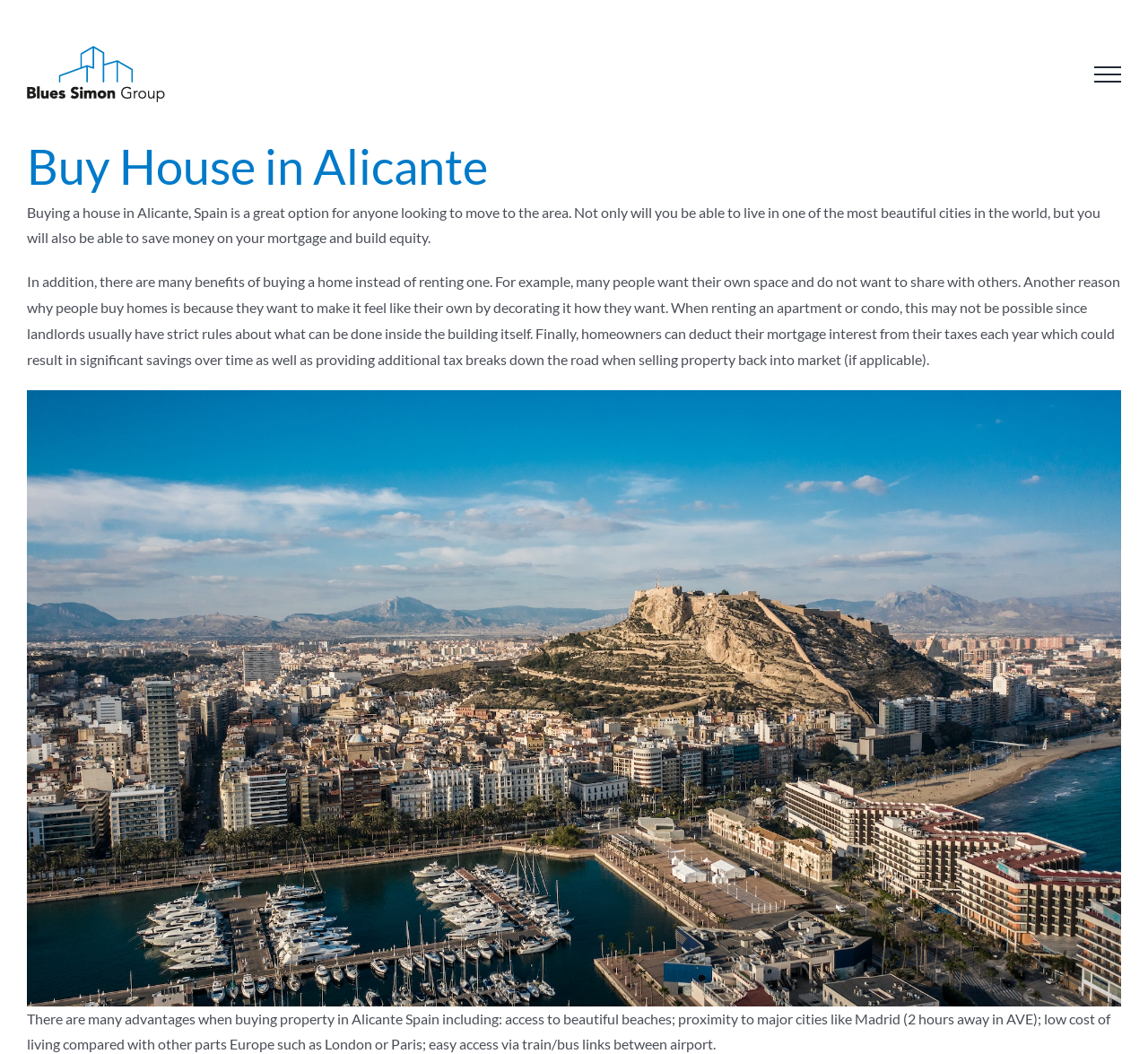Respond to the following query with just one word or a short phrase: 
What is the location of Alicante?

Spain